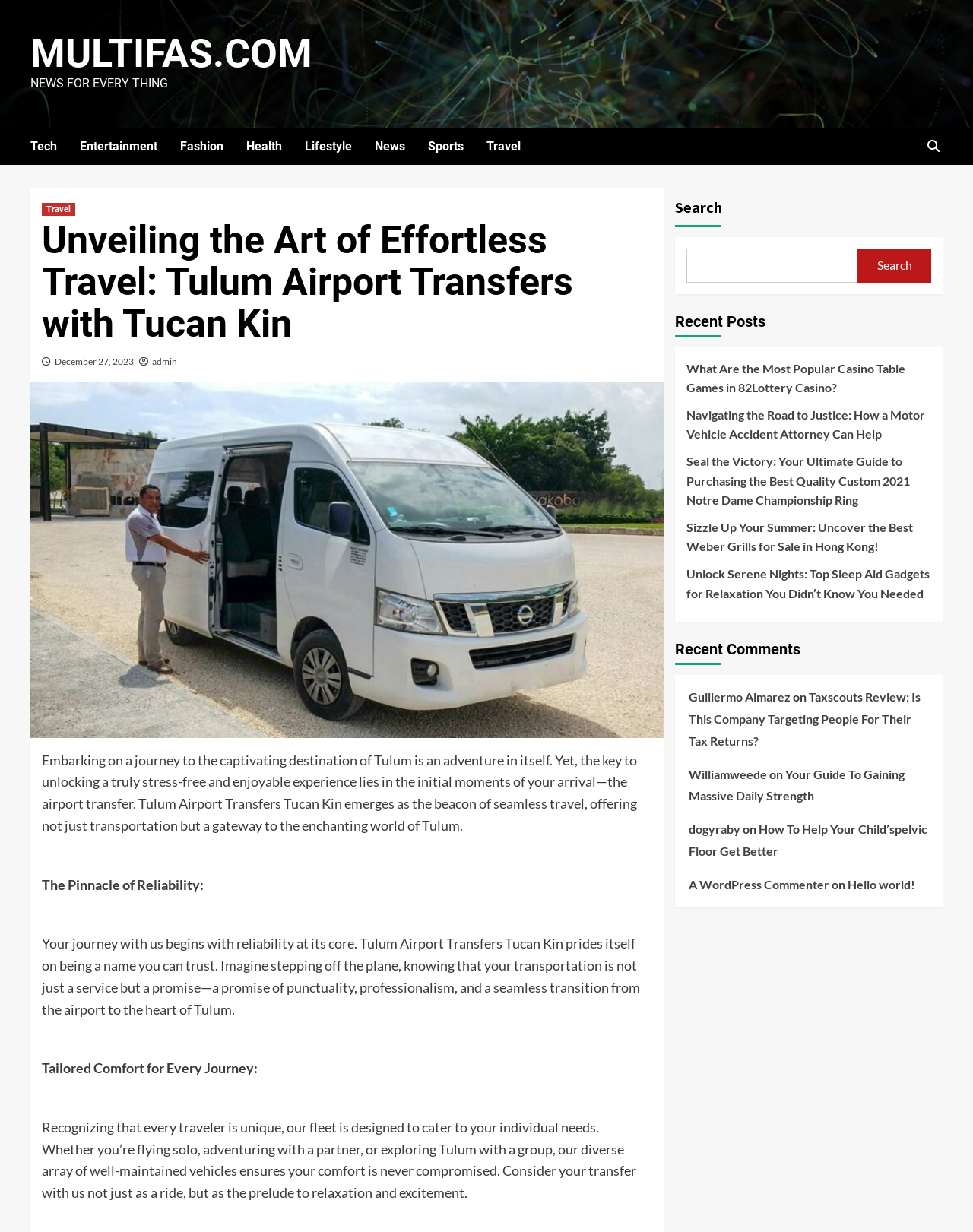Please indicate the bounding box coordinates of the element's region to be clicked to achieve the instruction: "Search for something". Provide the coordinates as four float numbers between 0 and 1, i.e., [left, top, right, bottom].

[0.705, 0.201, 0.881, 0.229]